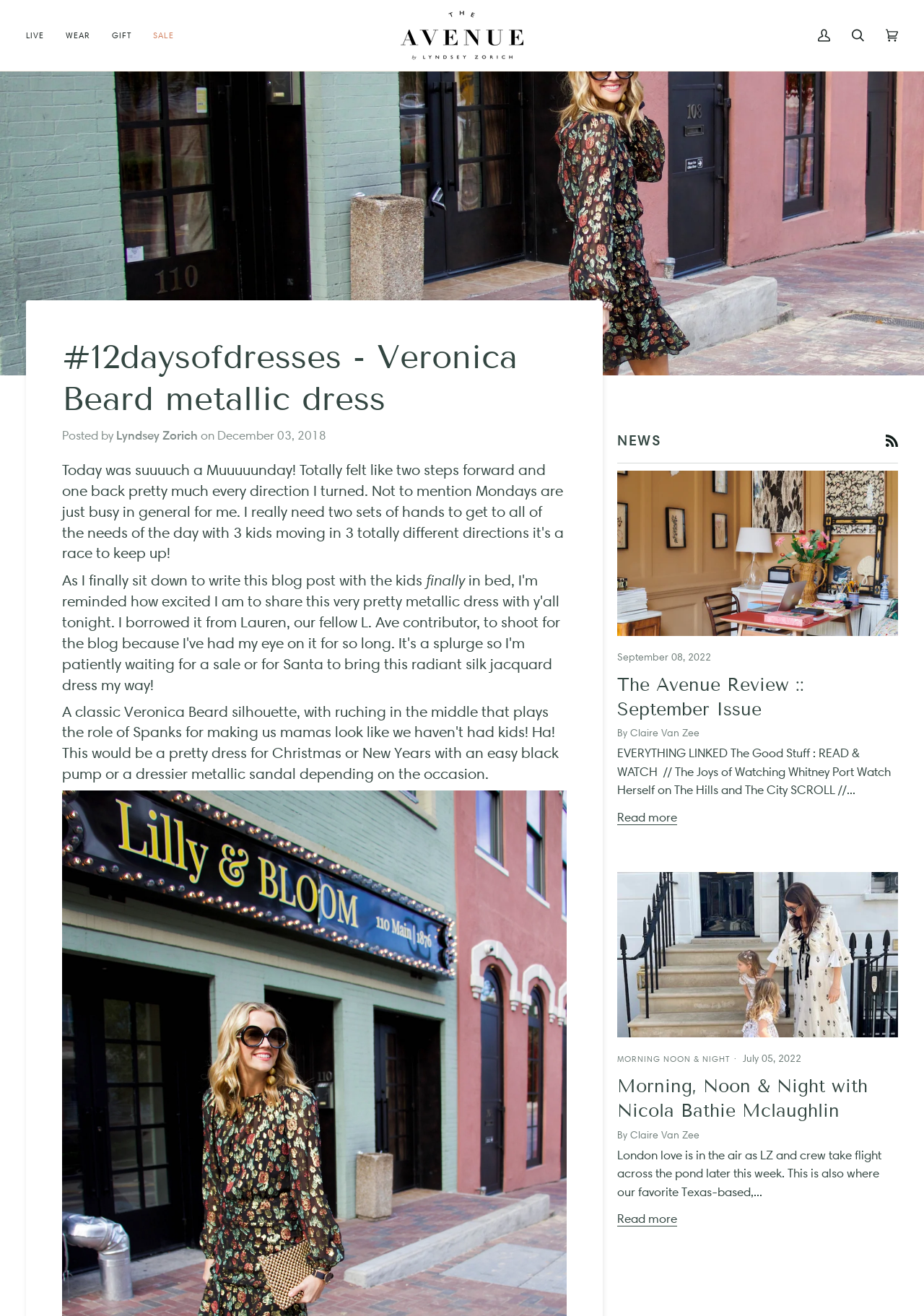Please determine the bounding box coordinates of the element's region to click for the following instruction: "Read the blog post about The Avenue Review".

[0.668, 0.358, 0.972, 0.483]